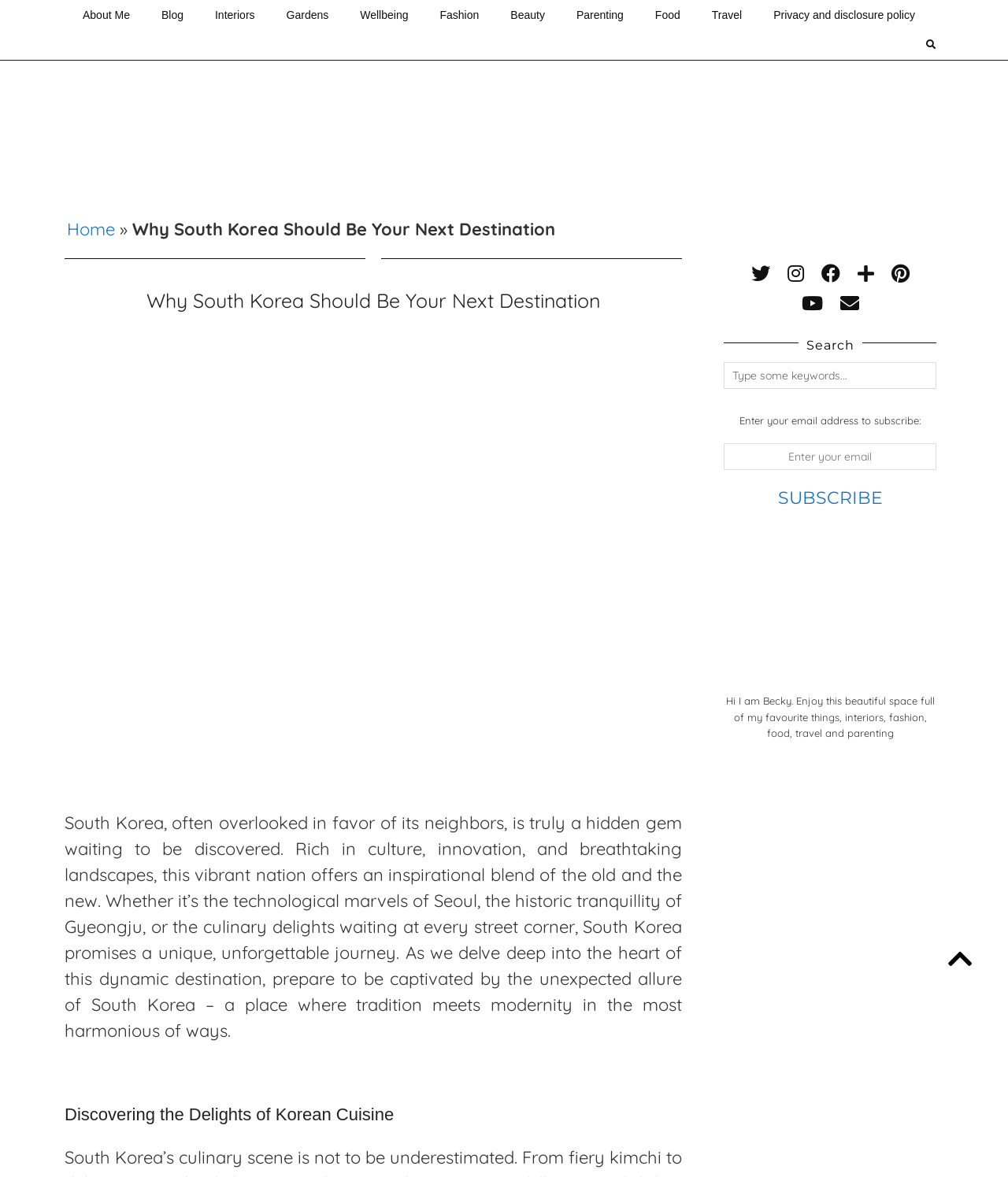Generate the text of the webpage's primary heading.

Why South Korea Should Be Your Next Destination